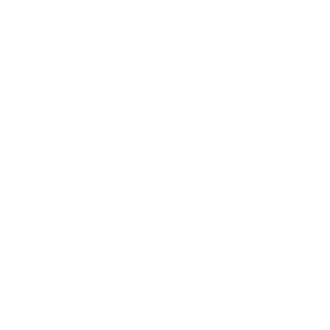Offer an in-depth caption for the image.

The image showcases a minimalist and stylized graphic representation, likely serving as a logo or an icon, associated with the "Figura Studio Theater - Sandmonster." This emblematic design captures the essence of the theater's identity, hinting at creativity and artistic expression. The use of clean lines and shapes suggests a focus on modernity and sophistication, which aligns with the innovative productions held at the theater. Such visuals are integral for branding, inviting audiences to explore the diverse performances, including the intricate narratives explored in productions like "Sandmonster."